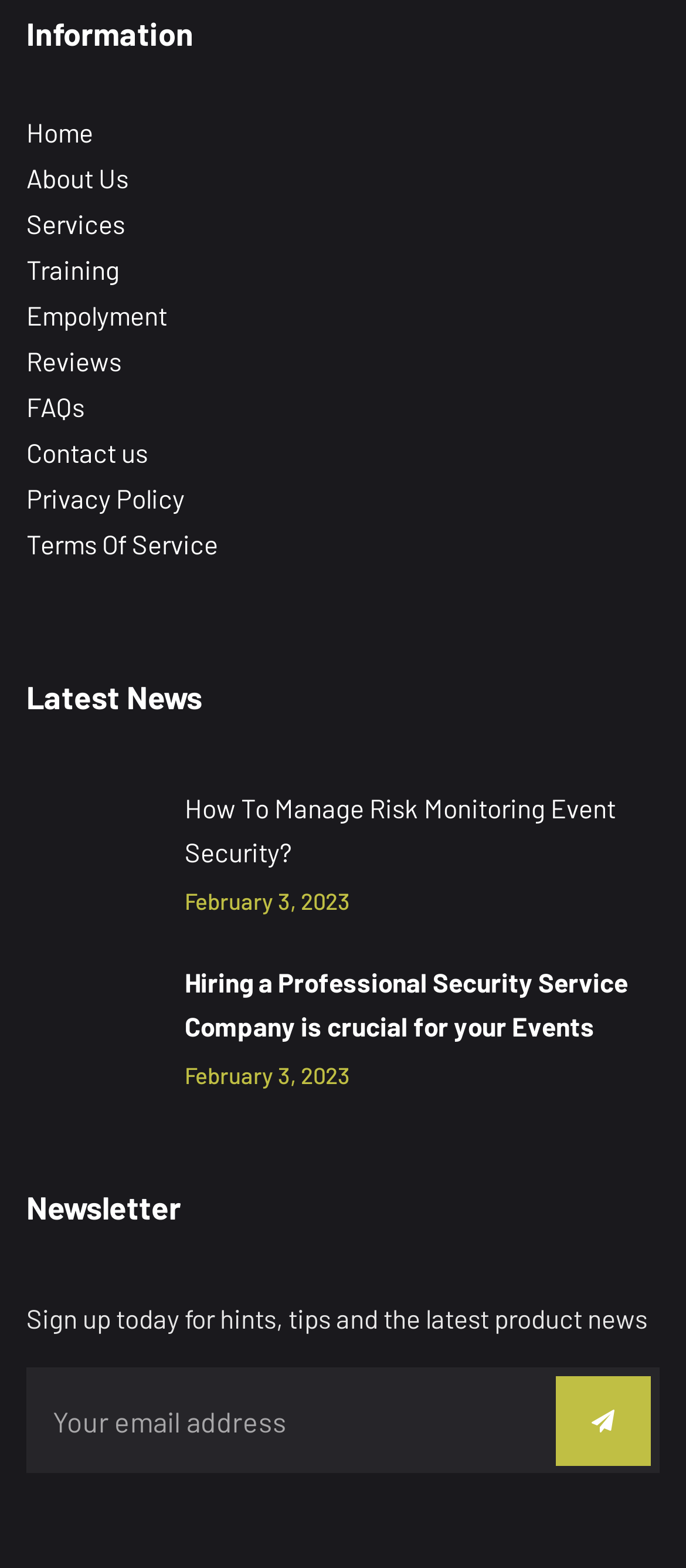Provide the bounding box coordinates of the area you need to click to execute the following instruction: "Enter your email address".

[0.038, 0.873, 0.962, 0.94]